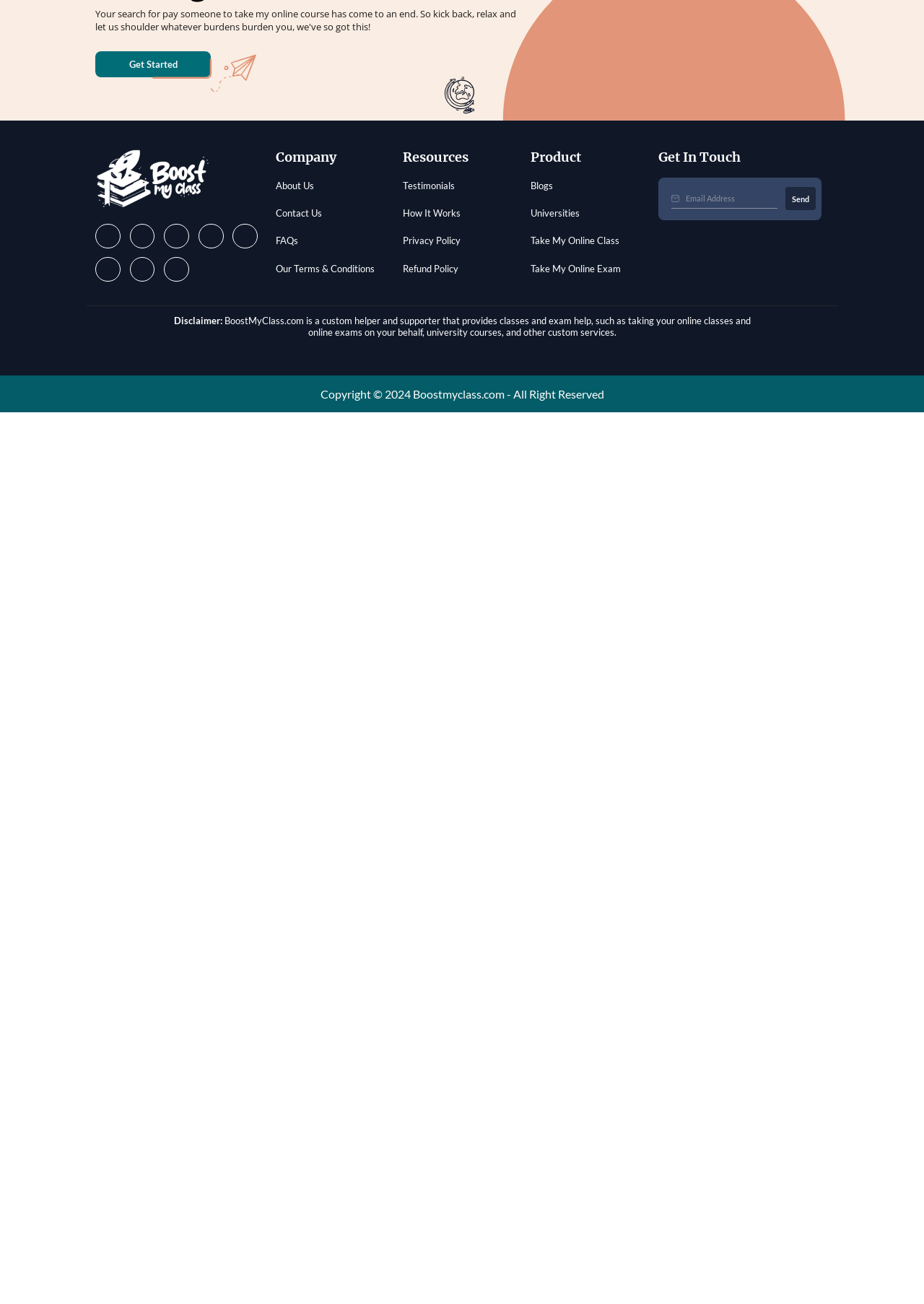Please provide the bounding box coordinates for the element that needs to be clicked to perform the instruction: "Click the 'Get Started' button". The coordinates must consist of four float numbers between 0 and 1, formatted as [left, top, right, bottom].

[0.129, 0.669, 0.285, 0.694]